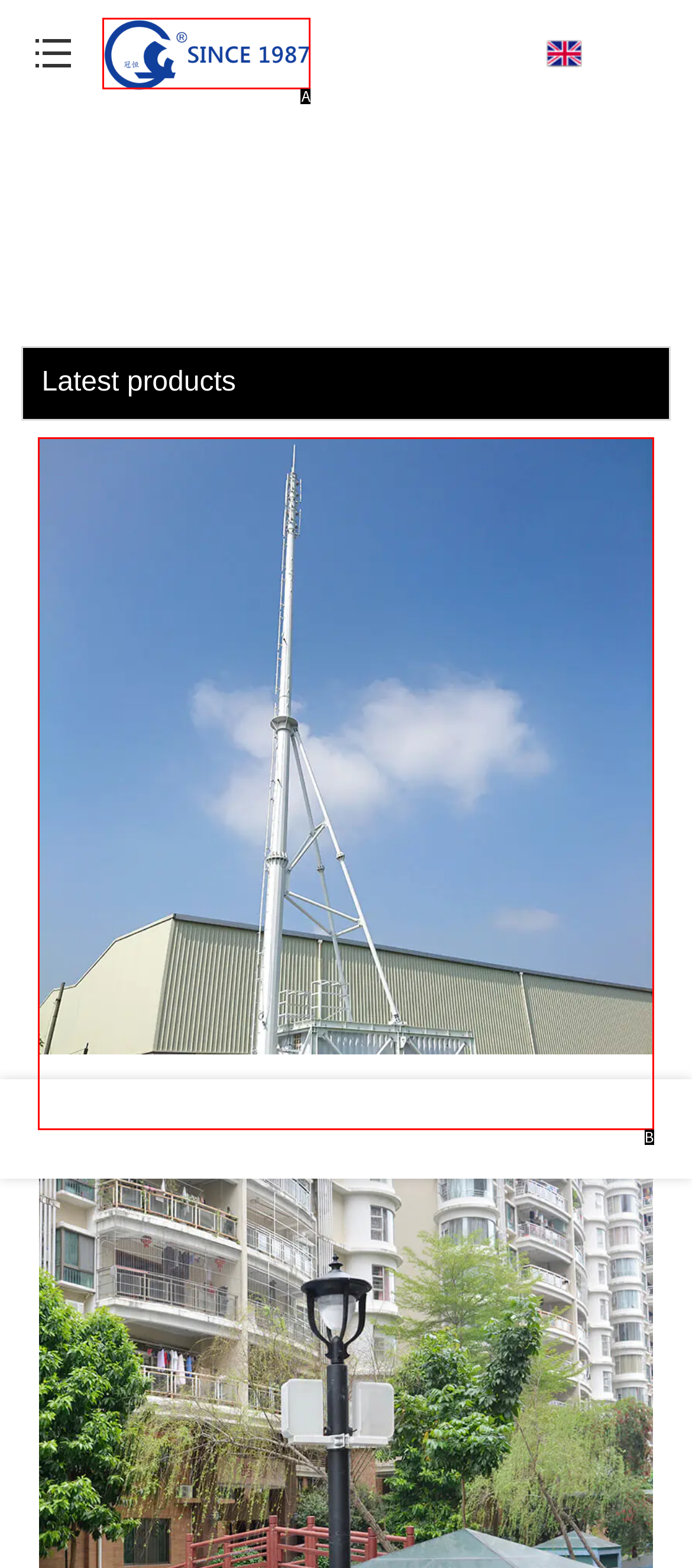Based on the description: alt="Logo | GH Steel Structure", select the HTML element that best fits. Reply with the letter of the correct choice from the options given.

A